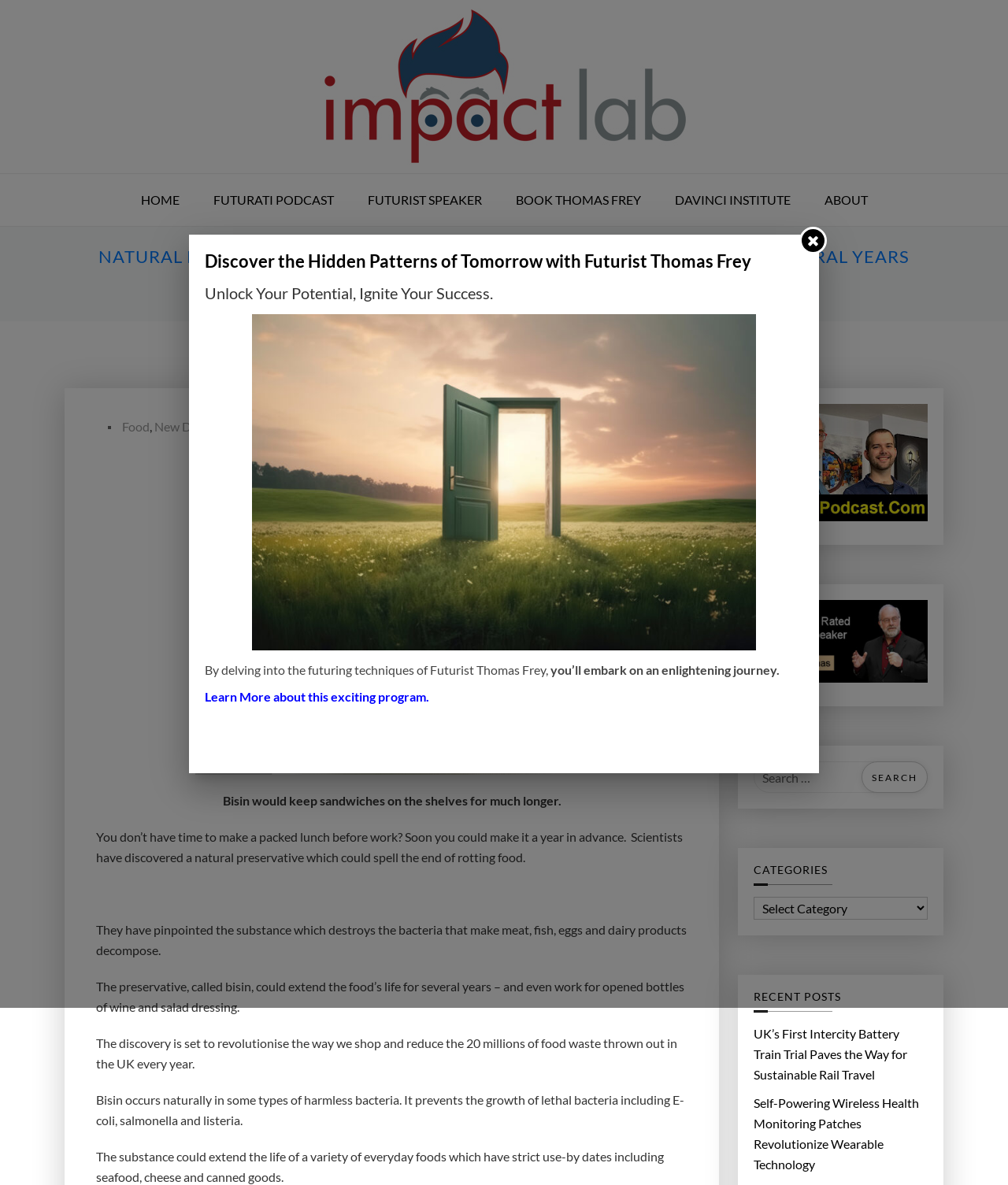Who is the futurist mentioned on the webpage?
With the help of the image, please provide a detailed response to the question.

The webpage mentions Thomas Frey as a futurist who has developed a program to help people unlock their potential and ignite their success. There are also links to his podcasts and books on the webpage.